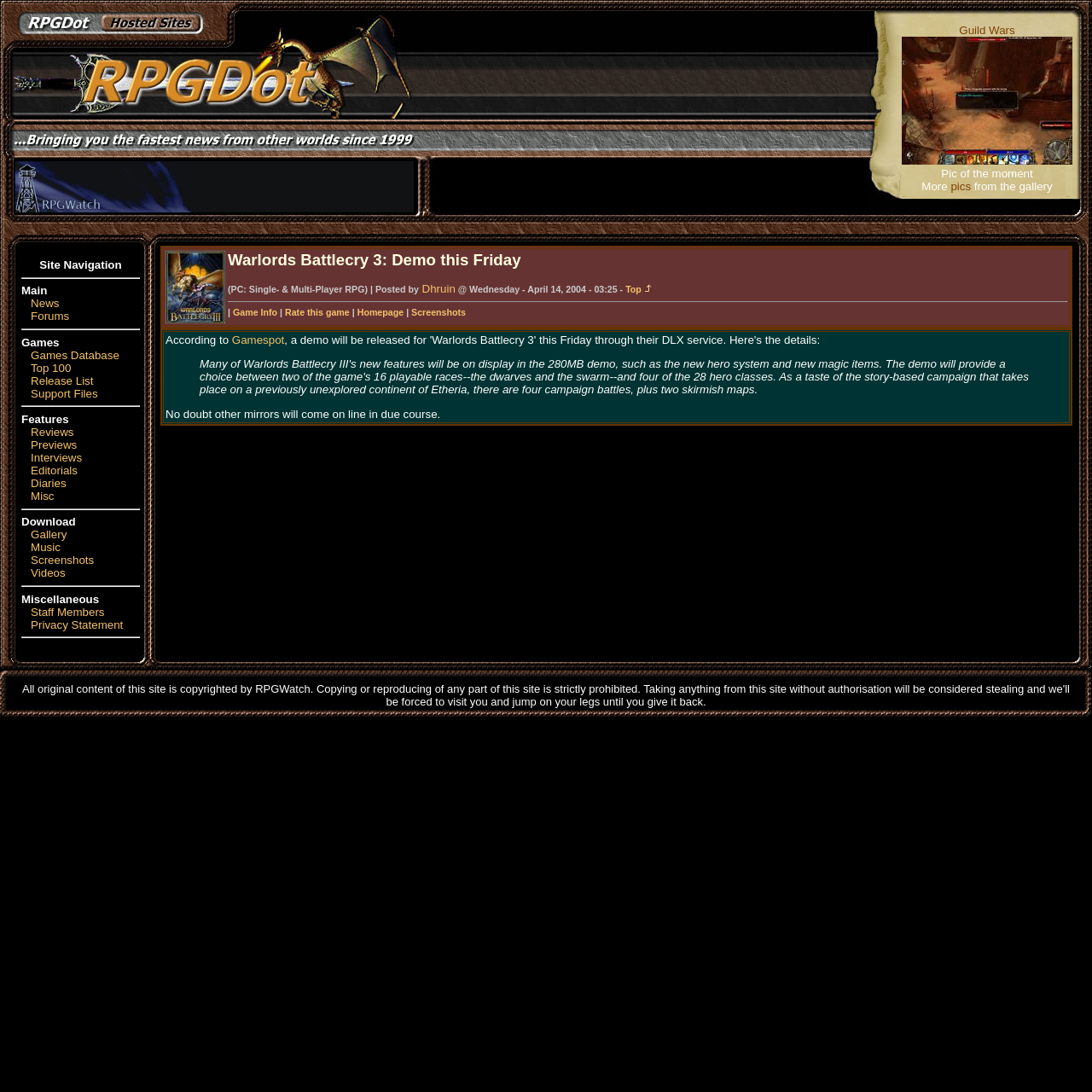Provide the bounding box coordinates for the UI element that is described by this text: "Rate this game". The coordinates should be in the form of four float numbers between 0 and 1: [left, top, right, bottom].

[0.261, 0.281, 0.32, 0.291]